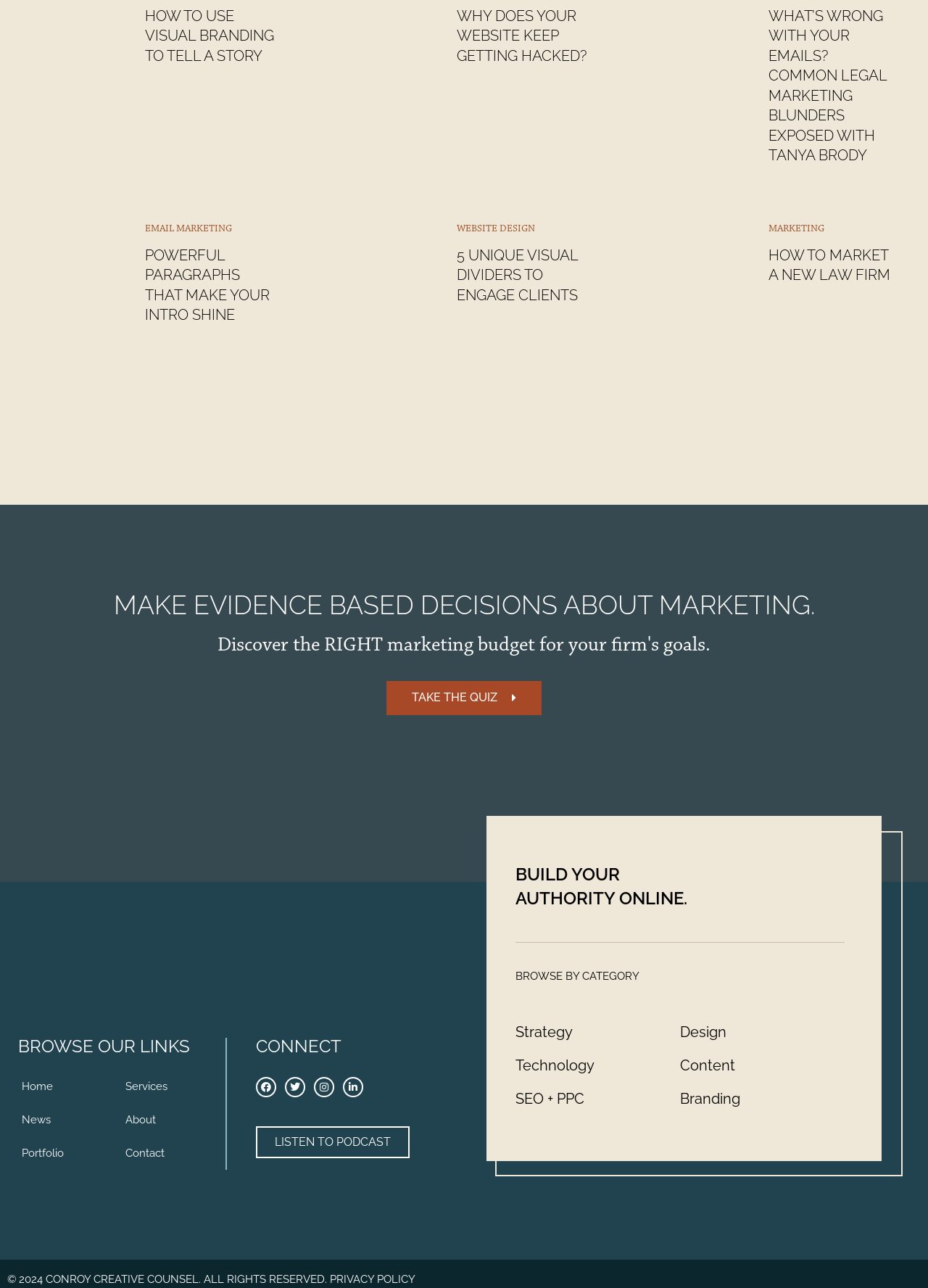Please provide a short answer using a single word or phrase for the question:
What is the name of the company mentioned on the webpage?

Conroy Creative Counsel